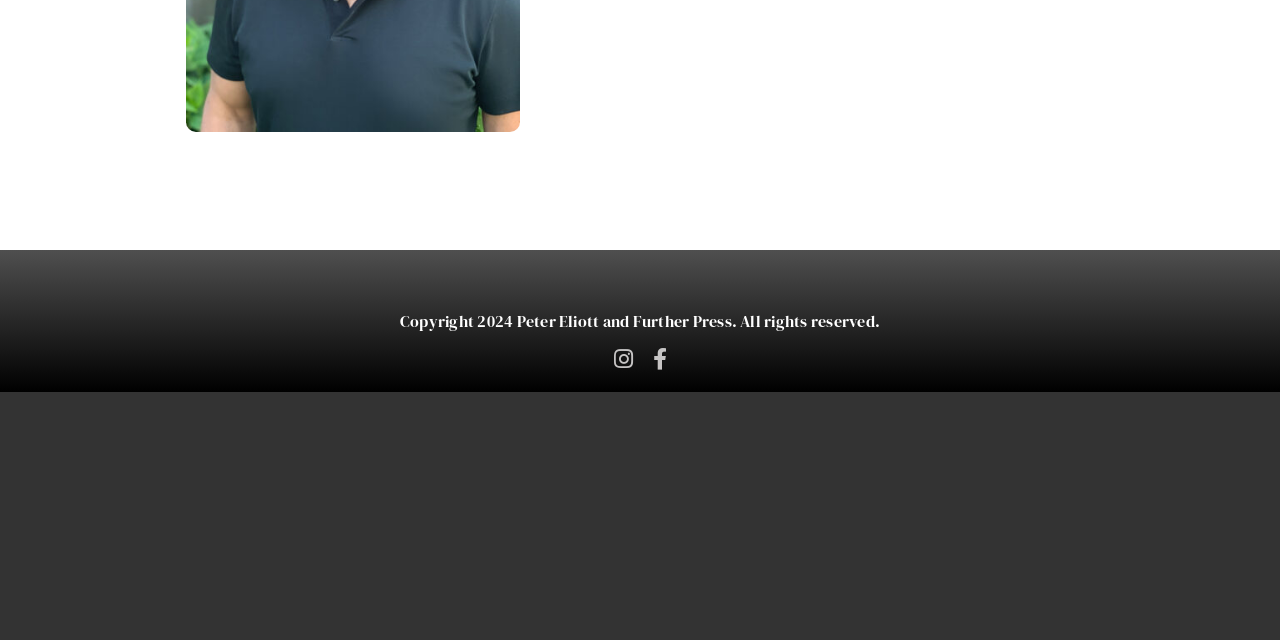Determine the bounding box for the UI element as described: "Go to Top". The coordinates should be represented as four float numbers between 0 and 1, formatted as [left, top, right, bottom].

[0.904, 0.945, 0.941, 1.0]